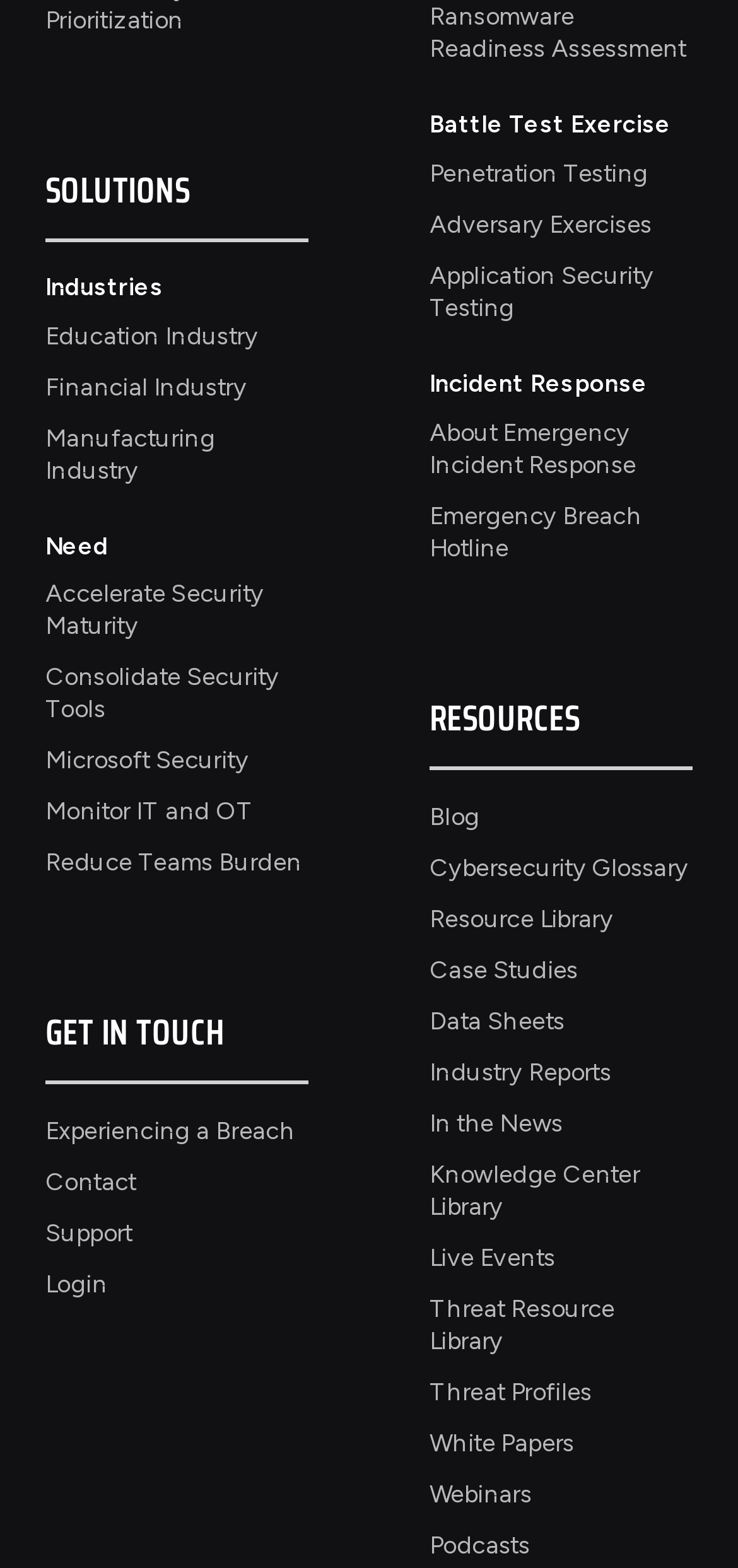What is the purpose of the 'Emergency Breach Hotline'? Refer to the image and provide a one-word or short phrase answer.

Incident Response